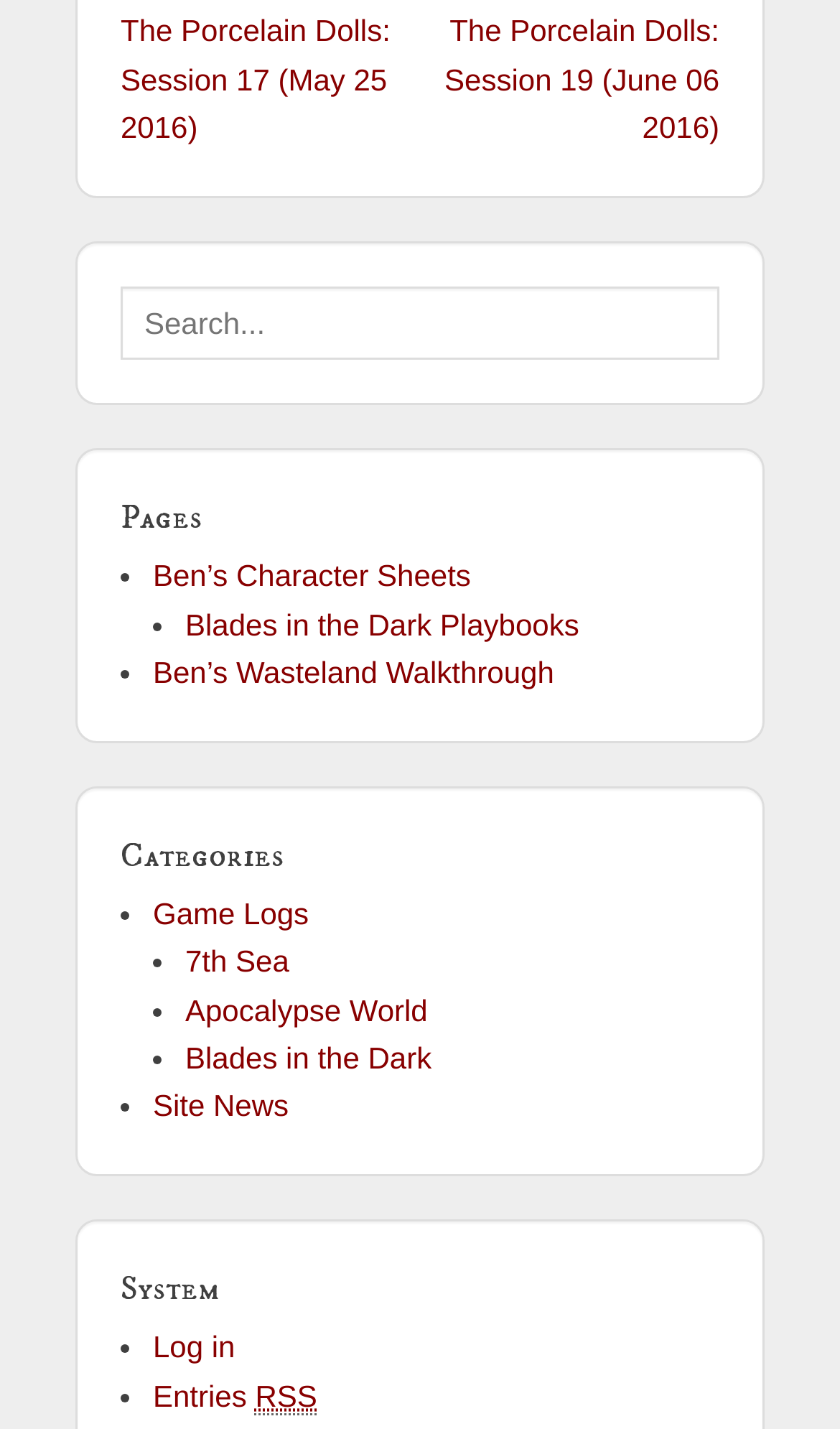Given the element description Blades in the Dark, predict the bounding box coordinates for the UI element in the webpage screenshot. The format should be (top-left x, top-left y, bottom-right x, bottom-right y), and the values should be between 0 and 1.

[0.221, 0.728, 0.514, 0.752]